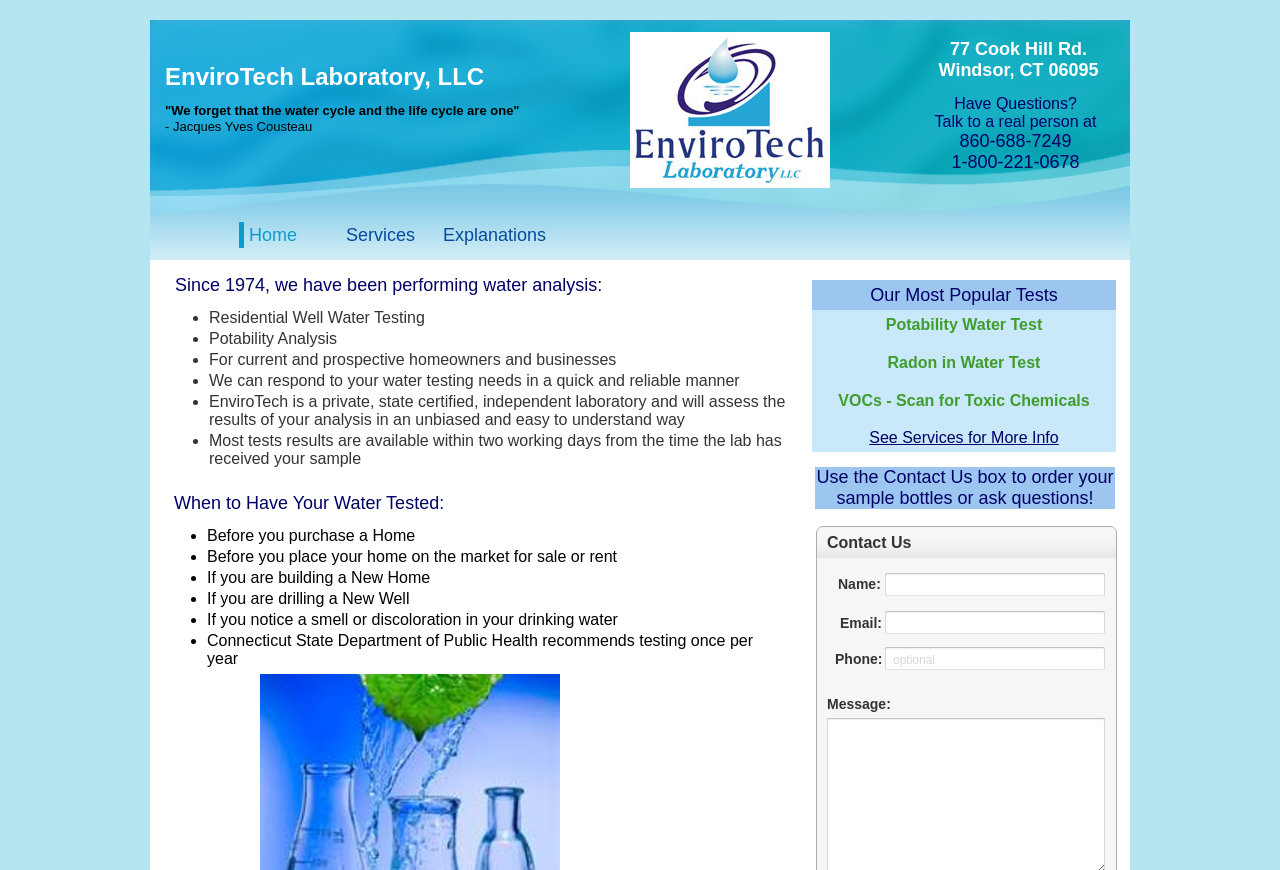Please find the bounding box coordinates (top-left x, top-left y, bottom-right x, bottom-right y) in the screenshot for the UI element described as follows: See Services for More Info

[0.679, 0.493, 0.827, 0.513]